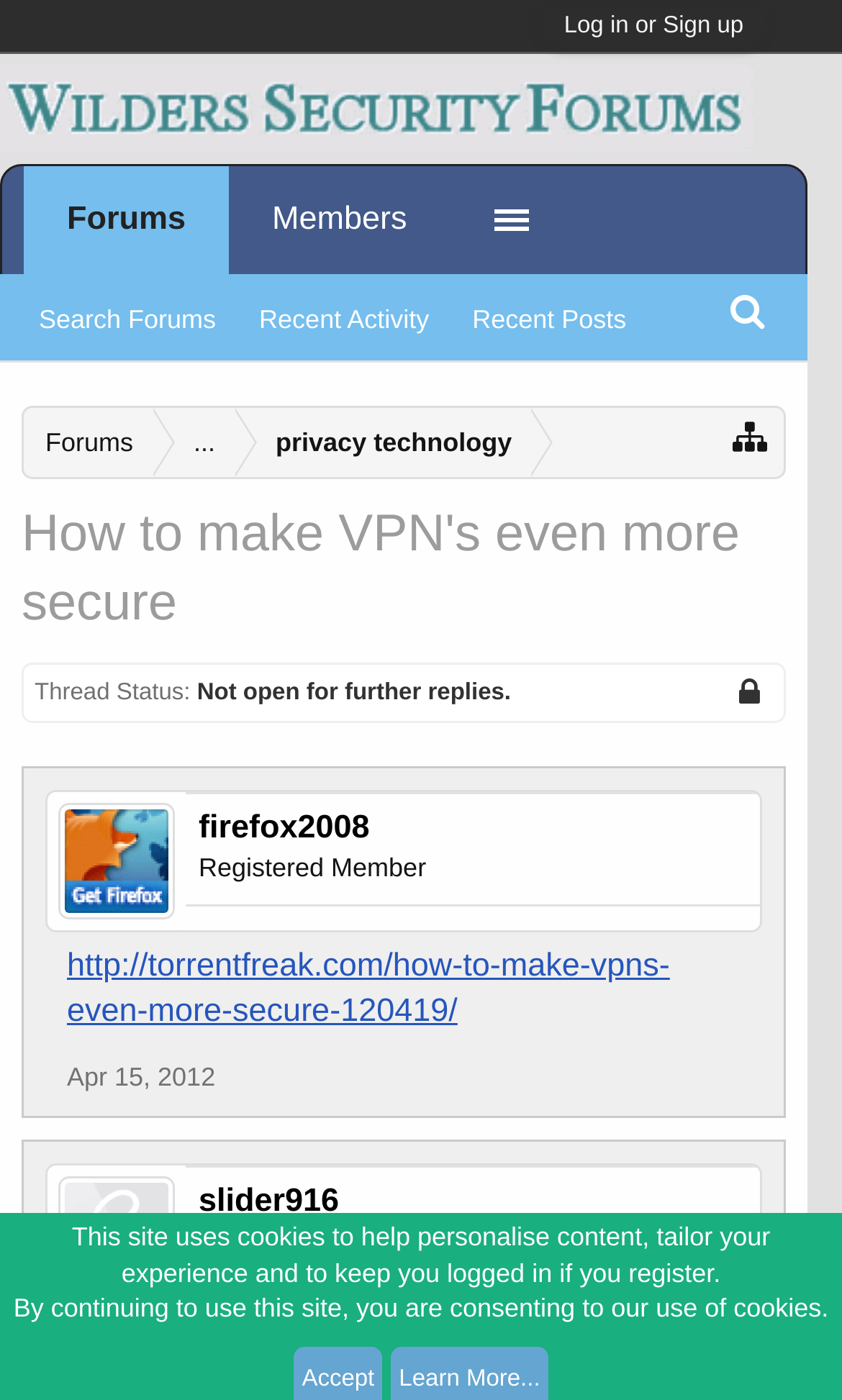Can you find the bounding box coordinates for the UI element given this description: "parent_node: Forums title="Open quick navigation""? Provide the coordinates as four float numbers between 0 and 1: [left, top, right, bottom].

[0.87, 0.298, 0.914, 0.327]